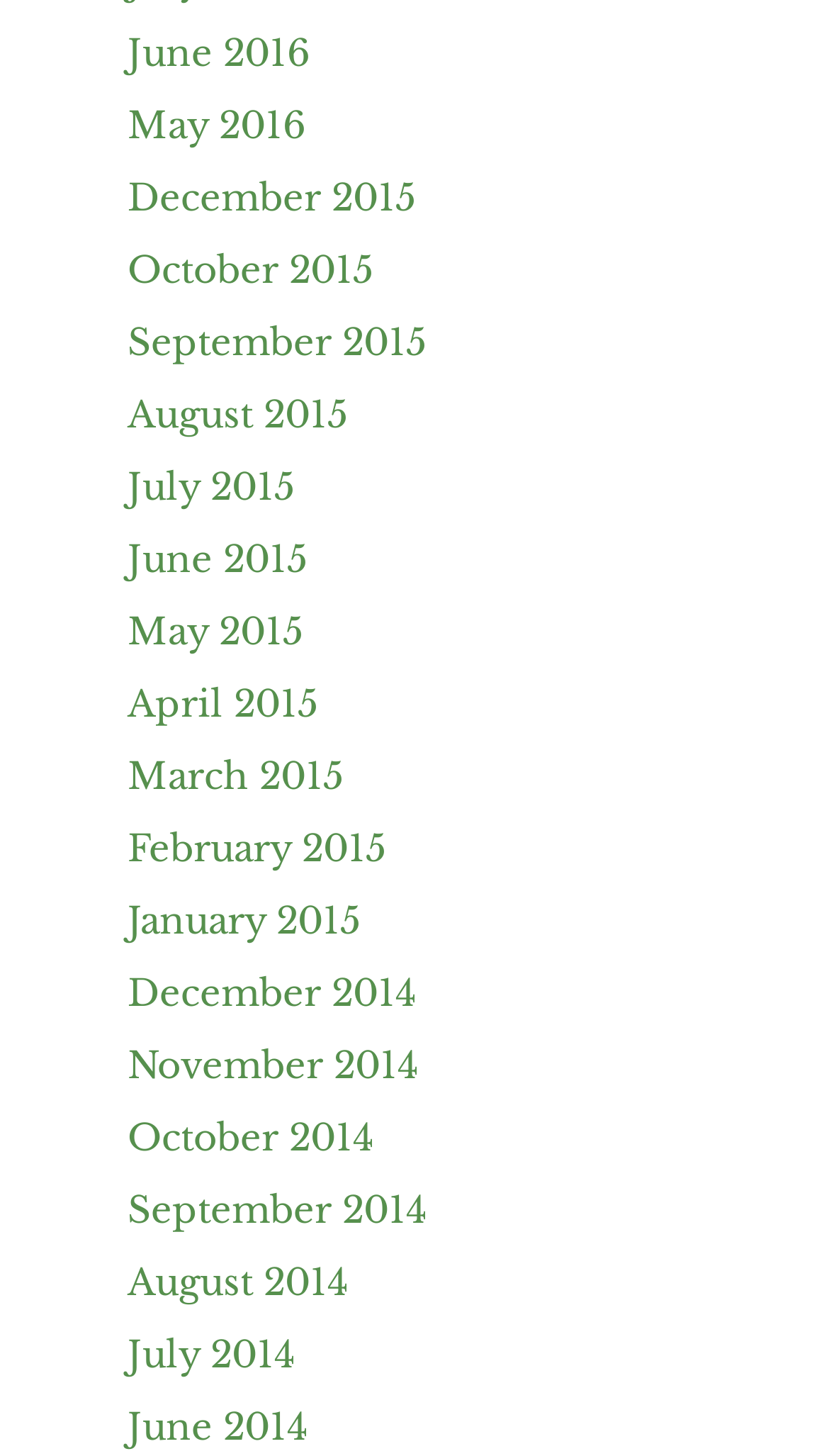Find the bounding box coordinates of the element to click in order to complete the given instruction: "go to December 2015 page."

[0.154, 0.122, 0.503, 0.152]